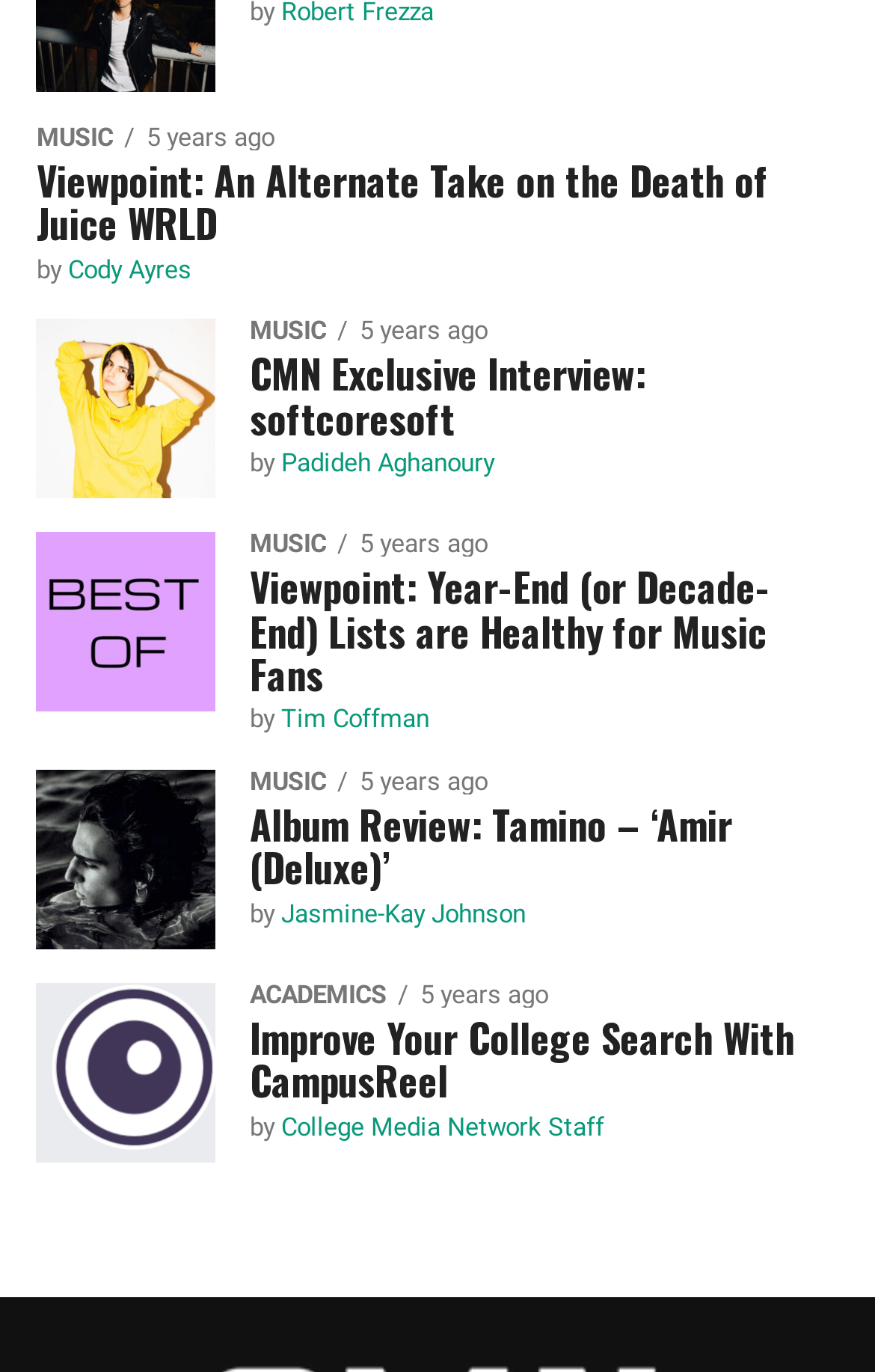Using the element description provided, determine the bounding box coordinates in the format (top-left x, top-left y, bottom-right x, bottom-right y). Ensure that all values are floating point numbers between 0 and 1. Element description: College Media Network Staff

[0.321, 0.811, 0.69, 0.832]